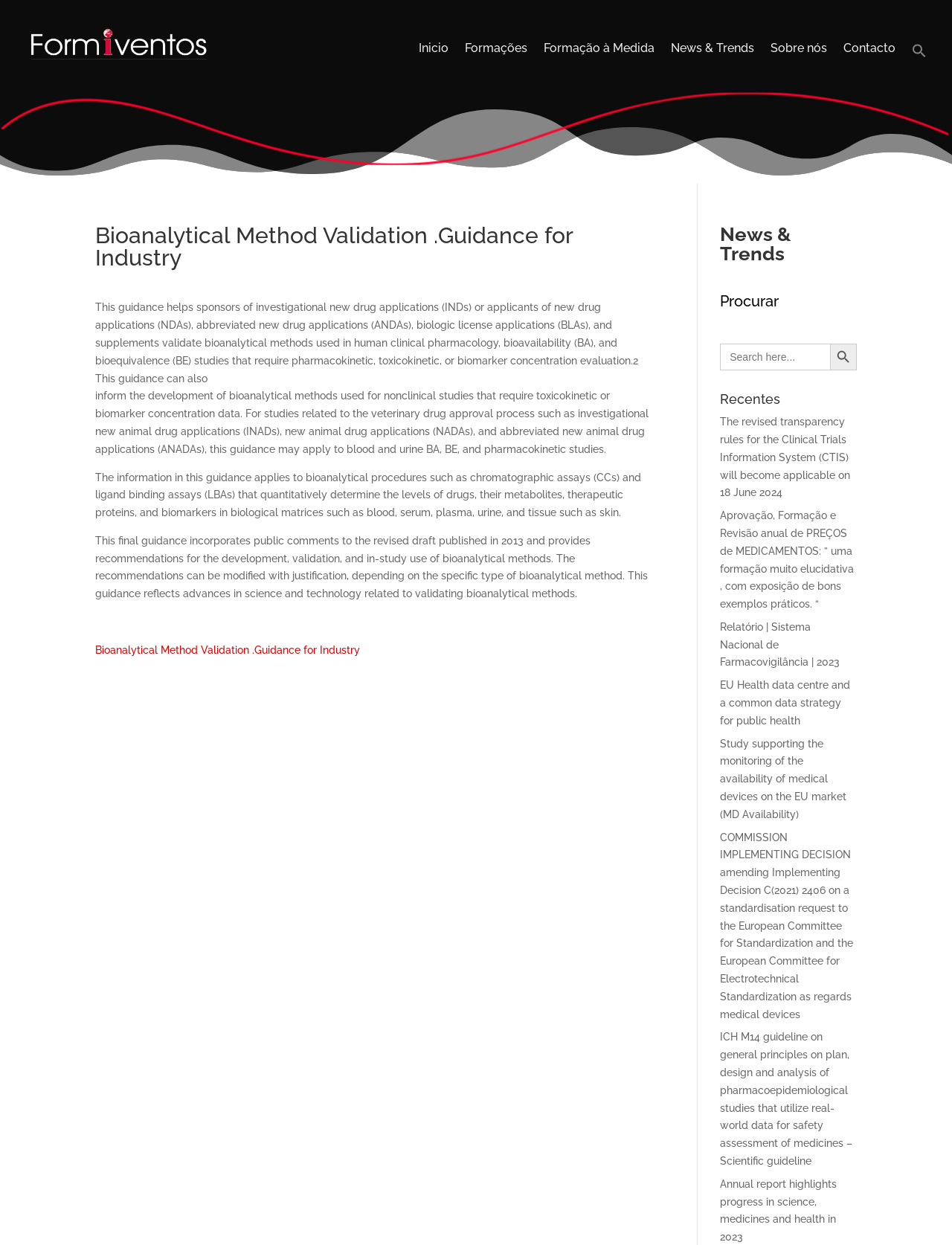Give a succinct answer to this question in a single word or phrase: 
What type of studies require pharmacokinetic evaluation?

Human clinical pharmacology studies